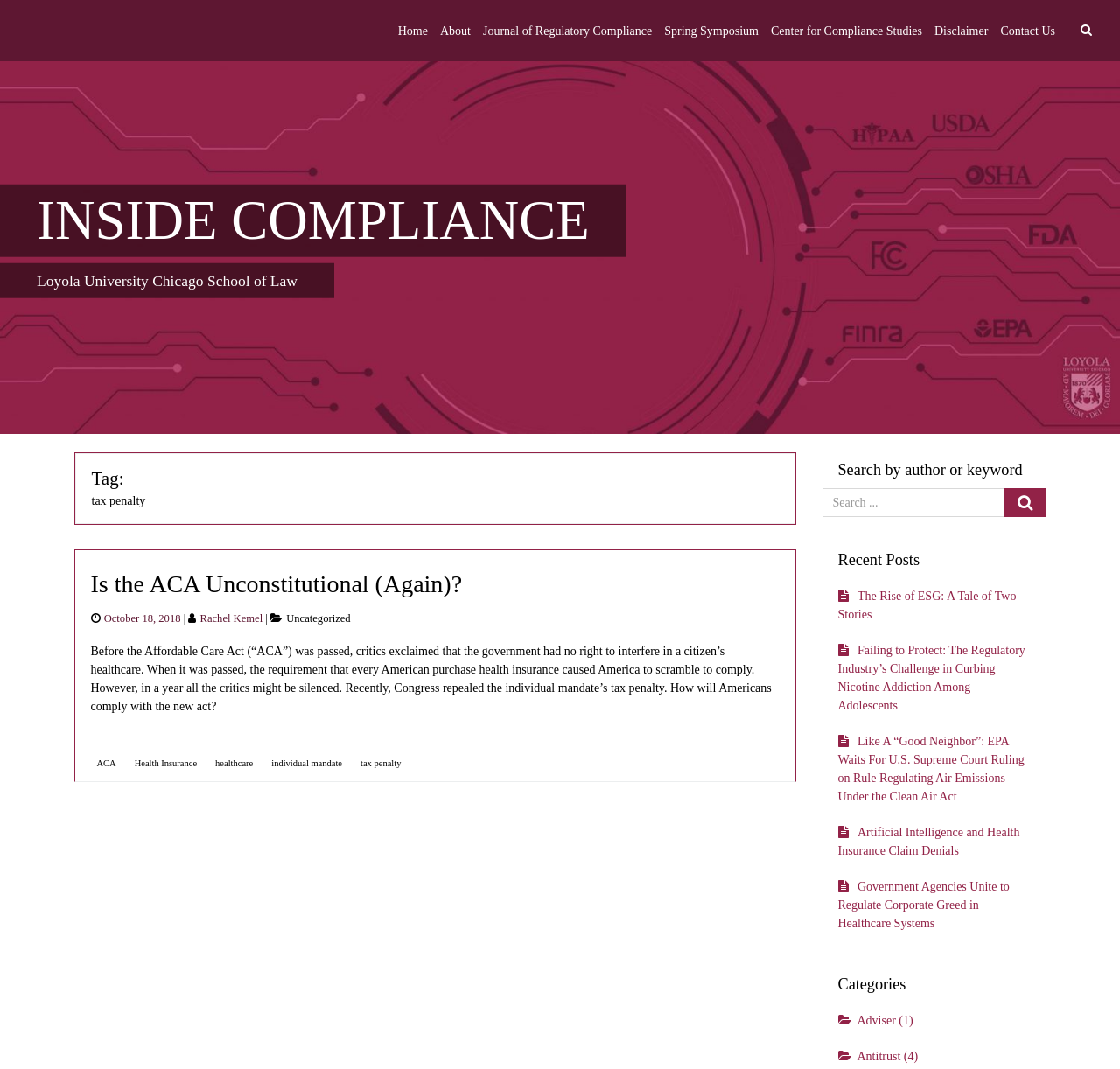What is the name of the university associated with this website?
From the image, respond with a single word or phrase.

Loyola University Chicago School of Law